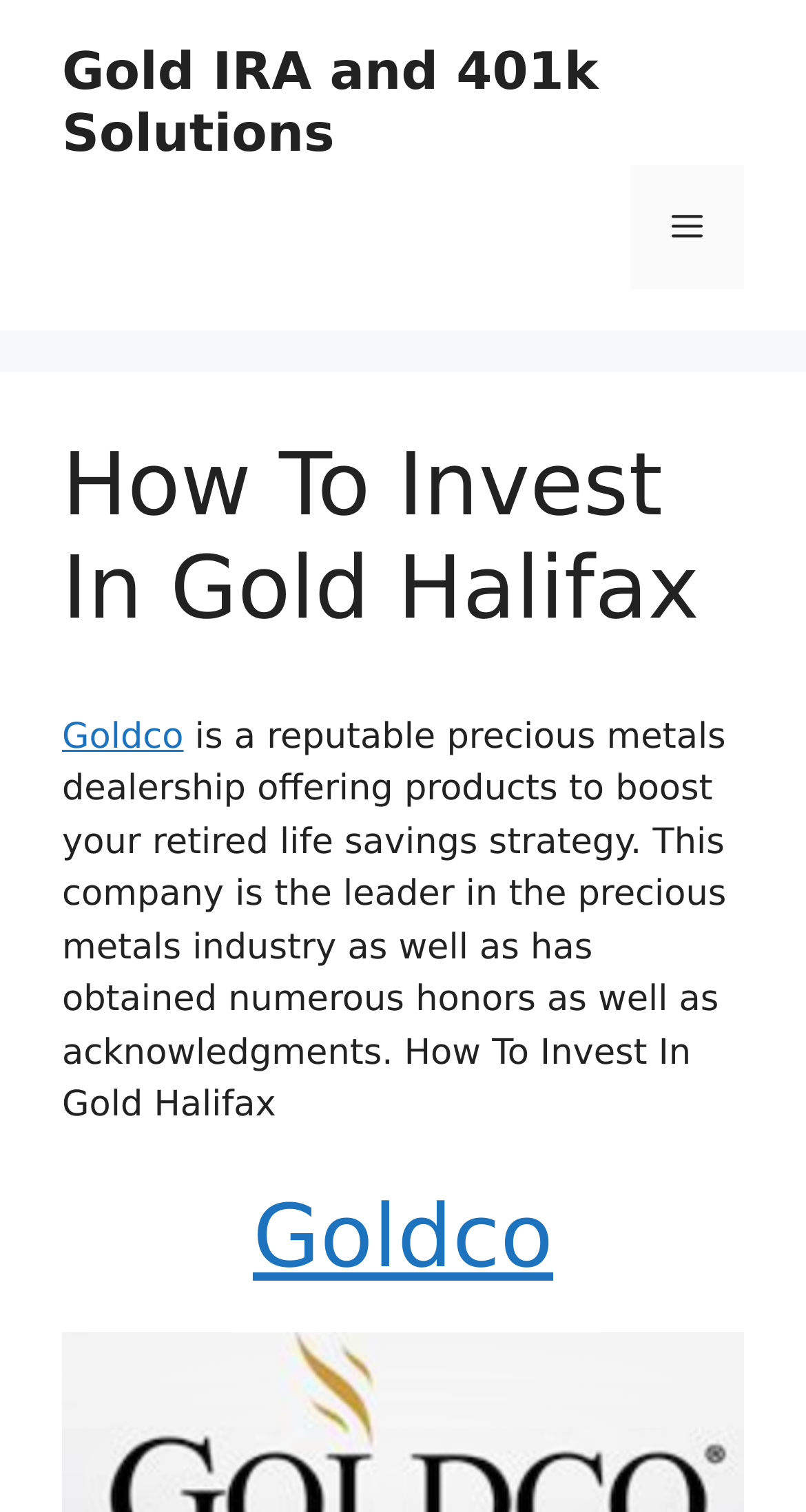Respond to the question below with a single word or phrase: What is the company's position in the industry?

Leader